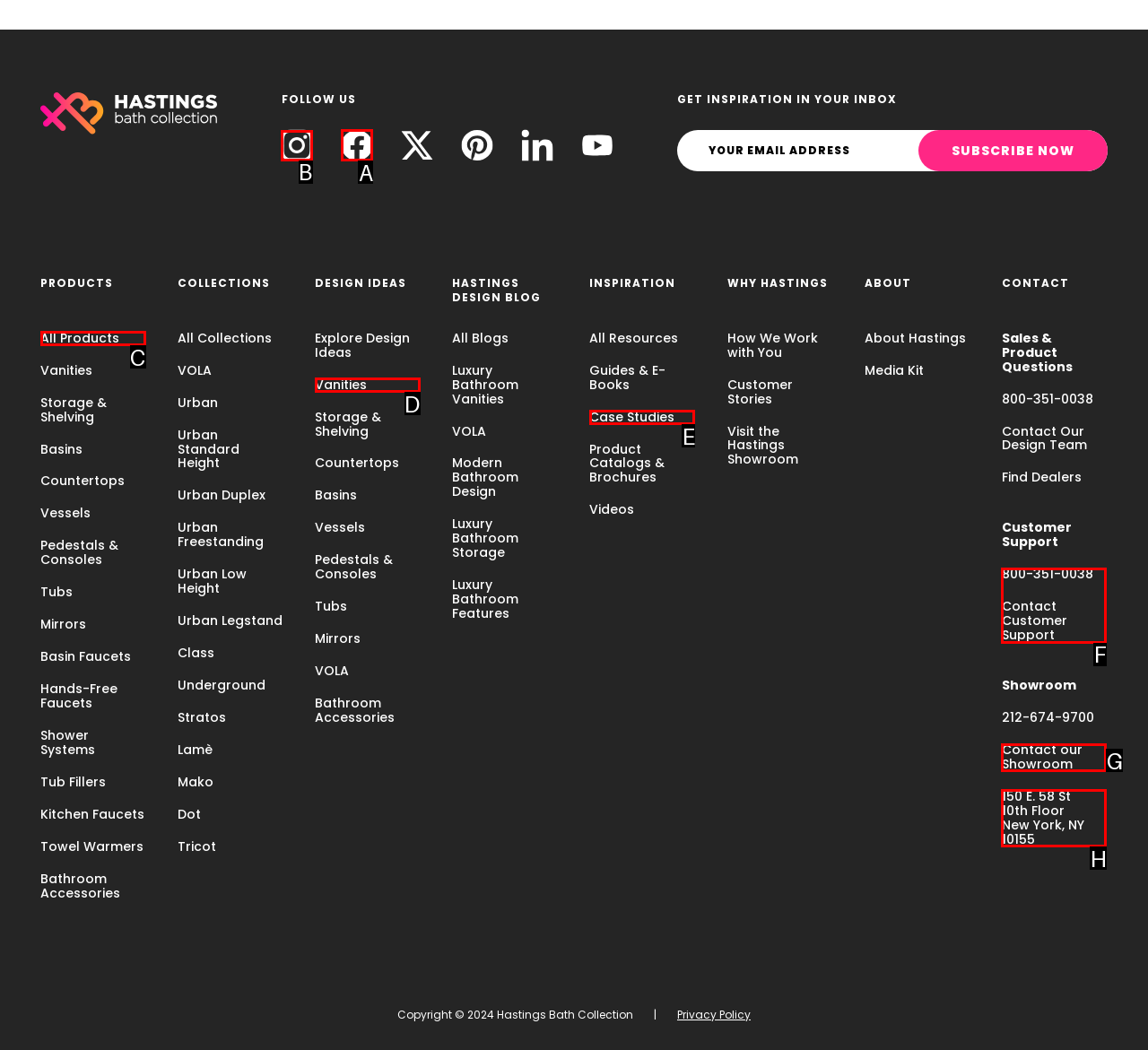Please indicate which HTML element should be clicked to fulfill the following task: Follow Hastings bath collection on Instagram. Provide the letter of the selected option.

B